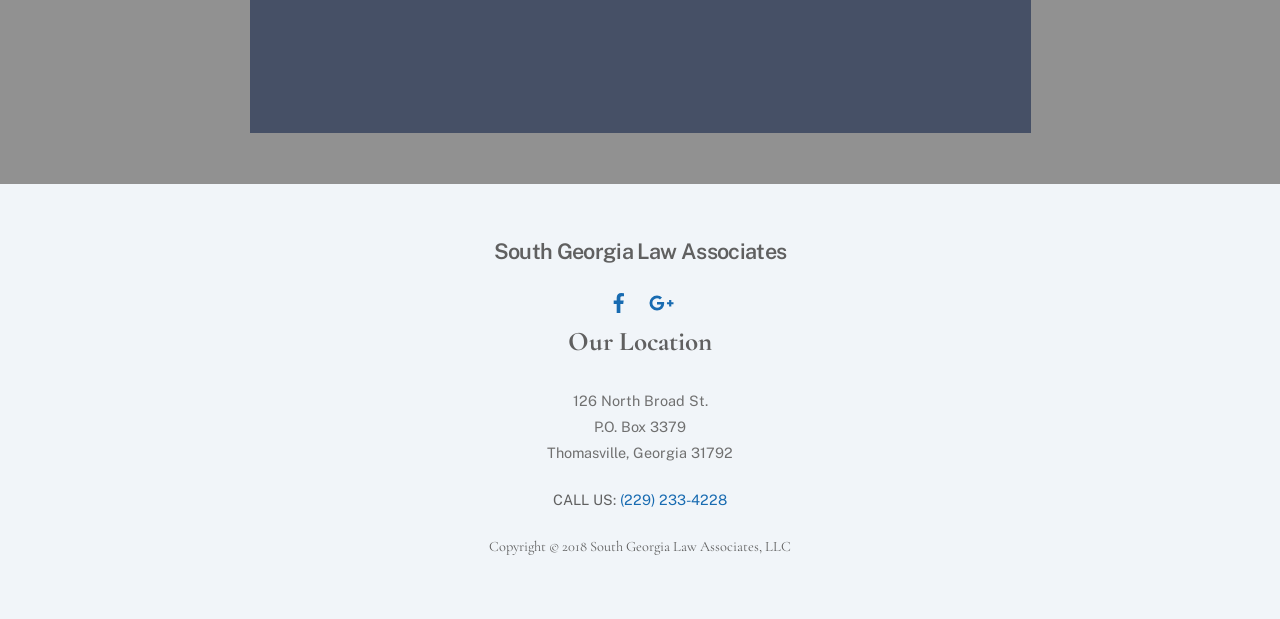Using the provided element description: "South Georgia Law Associates", identify the bounding box coordinates. The coordinates should be four floats between 0 and 1 in the order [left, top, right, bottom].

[0.386, 0.385, 0.614, 0.427]